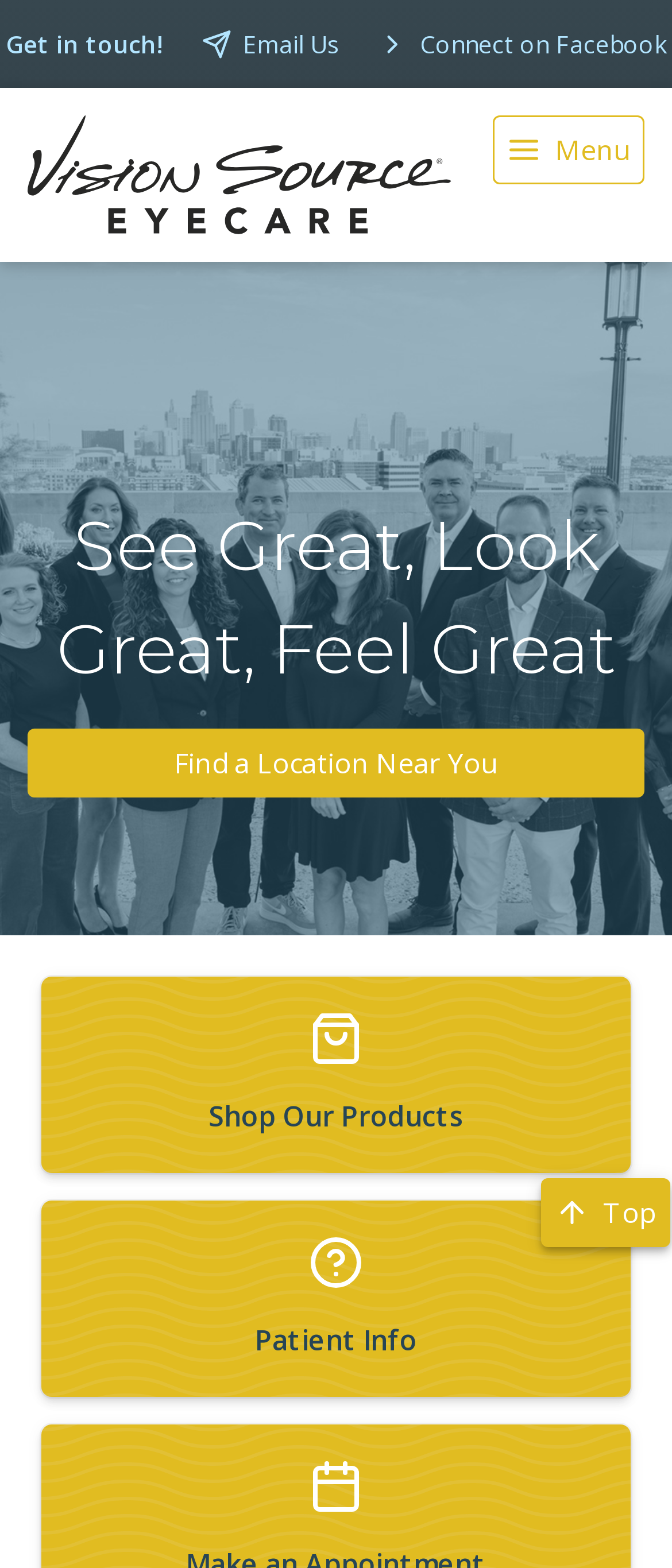How many links are in the header?
Look at the image and respond with a one-word or short phrase answer.

3